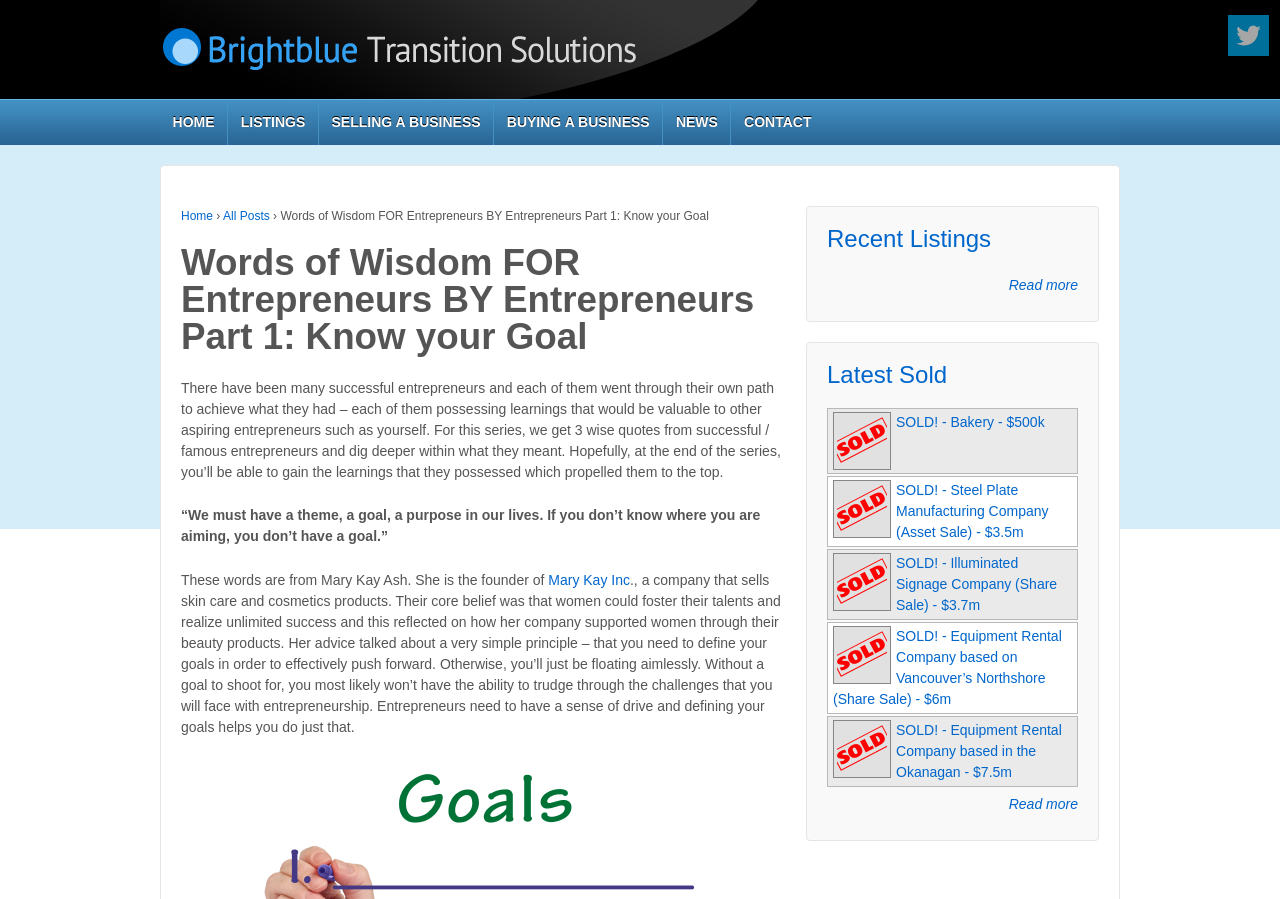Please mark the clickable region by giving the bounding box coordinates needed to complete this instruction: "Click on the 'HOME' link".

[0.125, 0.111, 0.177, 0.161]